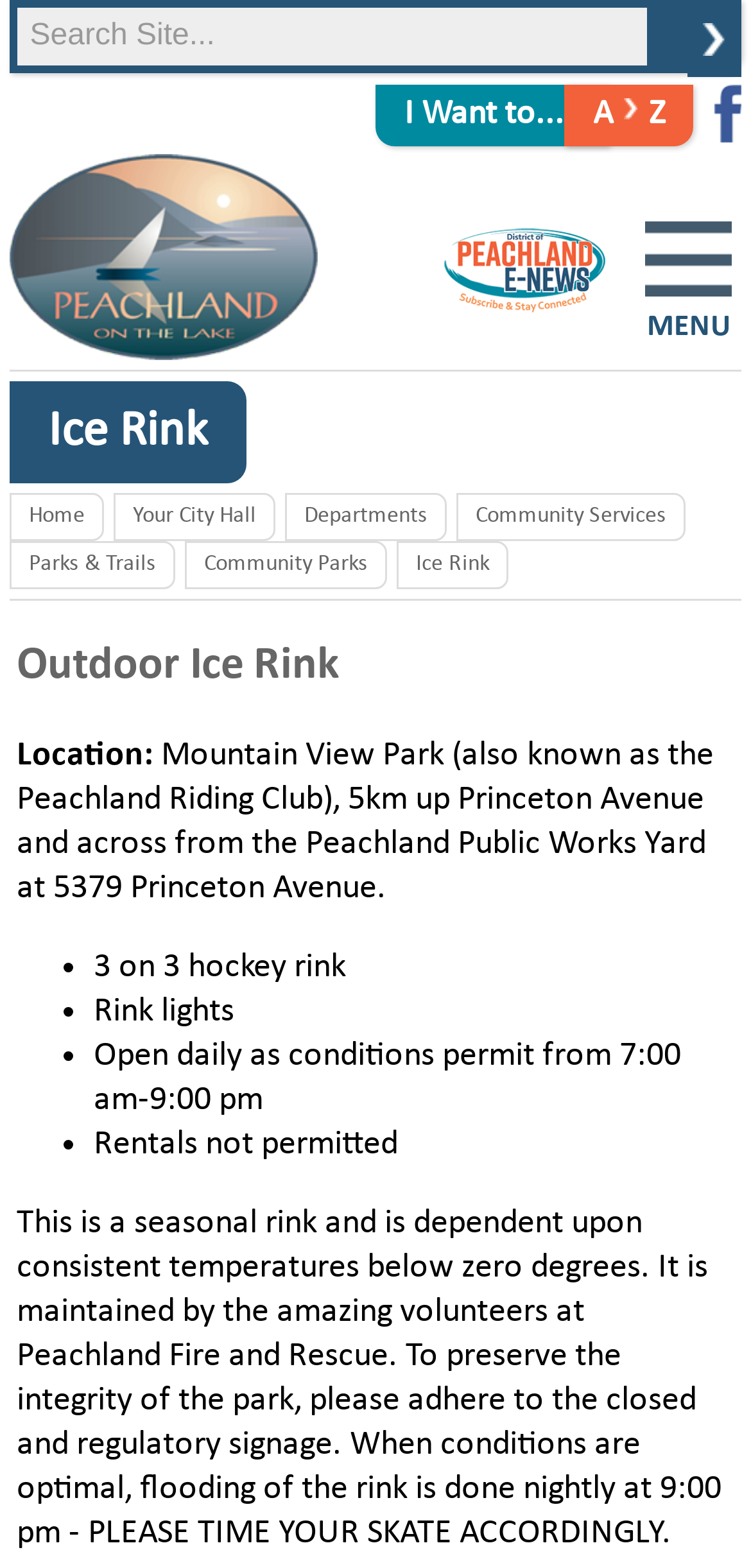Please find the bounding box coordinates of the clickable region needed to complete the following instruction: "Check Facebook page". The bounding box coordinates must consist of four float numbers between 0 and 1, i.e., [left, top, right, bottom].

[0.952, 0.076, 0.987, 0.096]